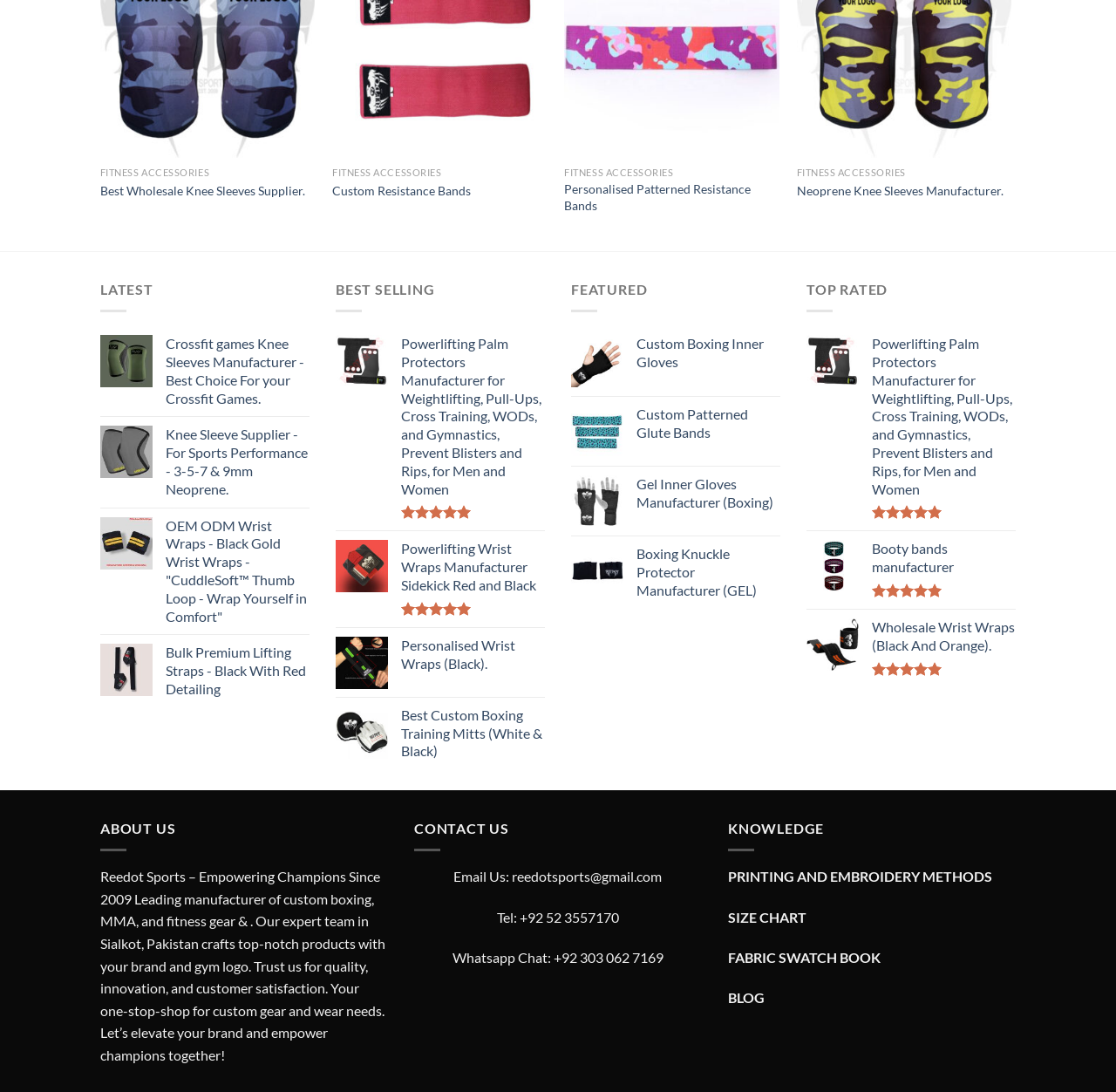Determine the bounding box coordinates of the target area to click to execute the following instruction: "Download 'Epic Rant'."

None